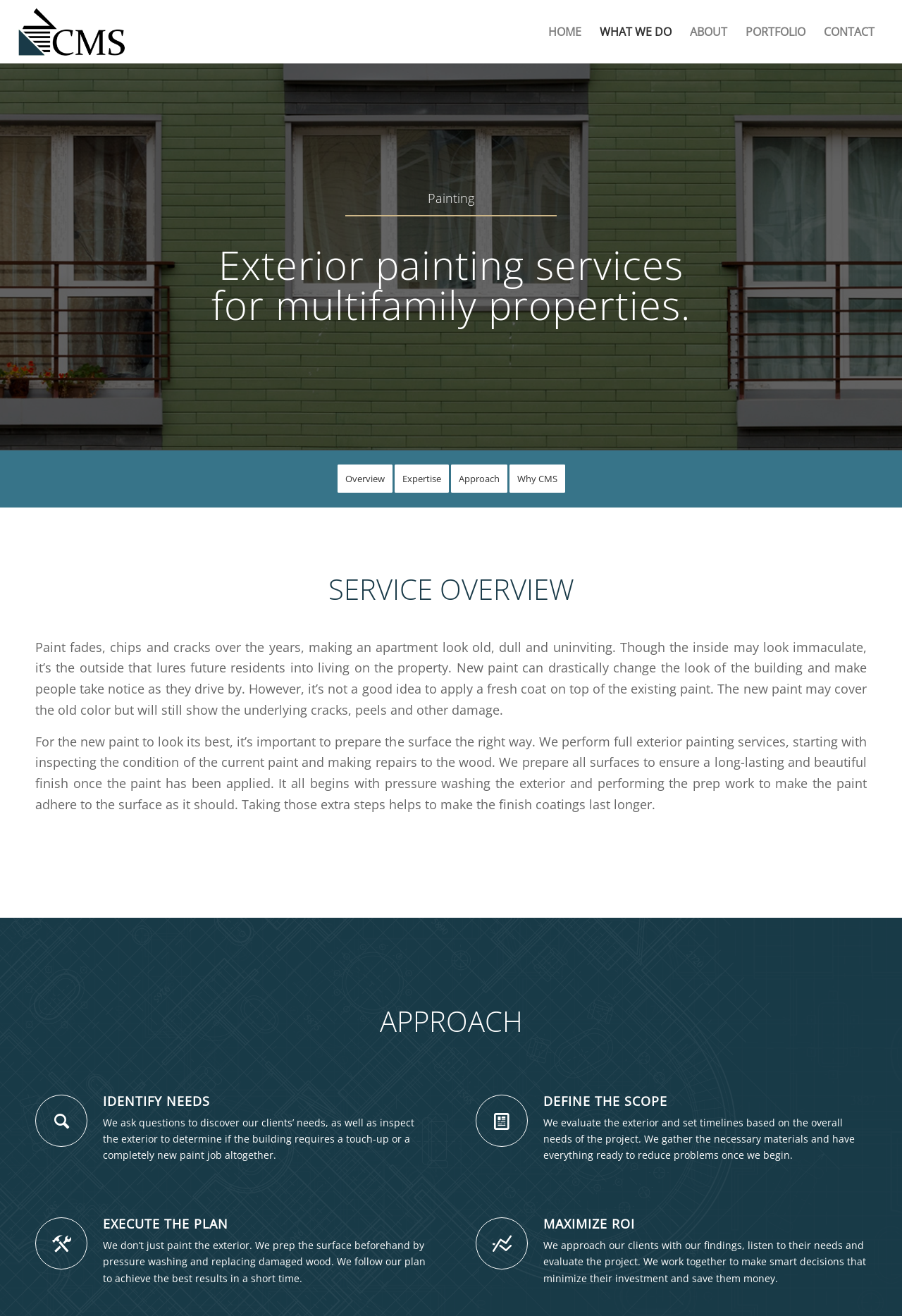Determine the bounding box coordinates of the target area to click to execute the following instruction: "Click on the 'Overview' link."

[0.374, 0.358, 0.435, 0.37]